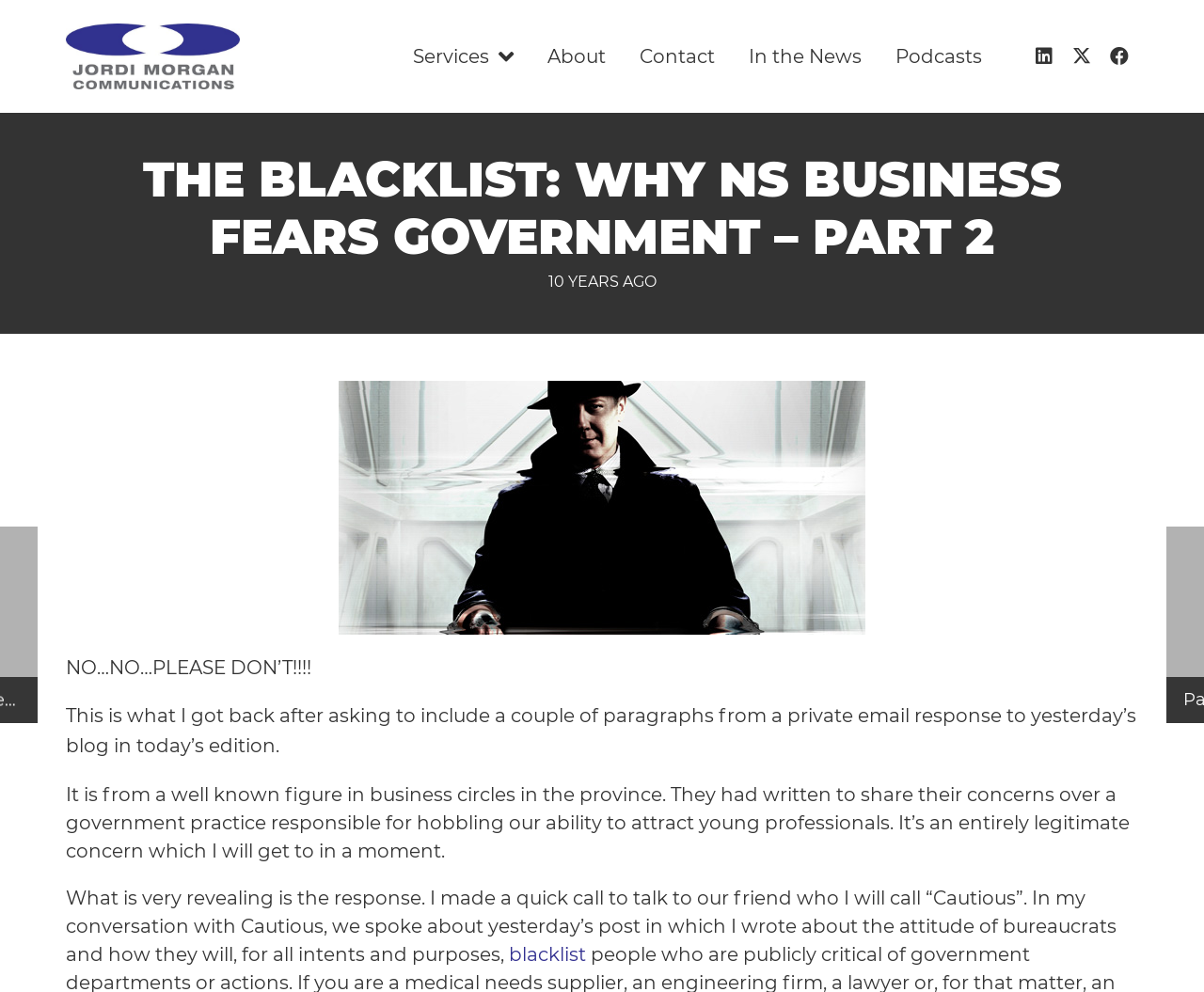Please identify the bounding box coordinates of the region to click in order to complete the given instruction: "View the article about eToro, M2 win AGDM crypto licenses". The coordinates should be four float numbers between 0 and 1, i.e., [left, top, right, bottom].

None